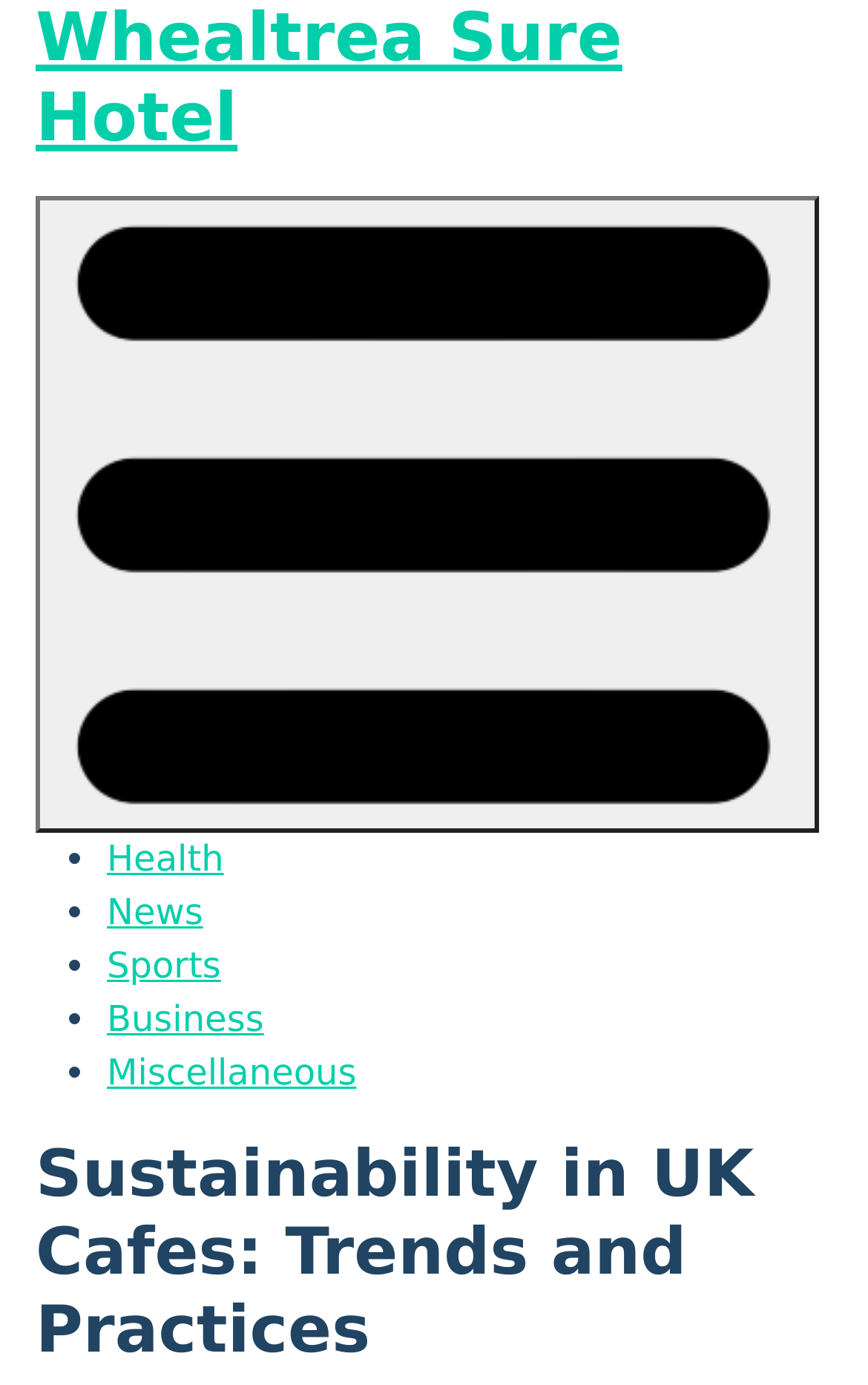Extract the main heading from the webpage content.

Sustainability in UK Cafes: Trends and Practices